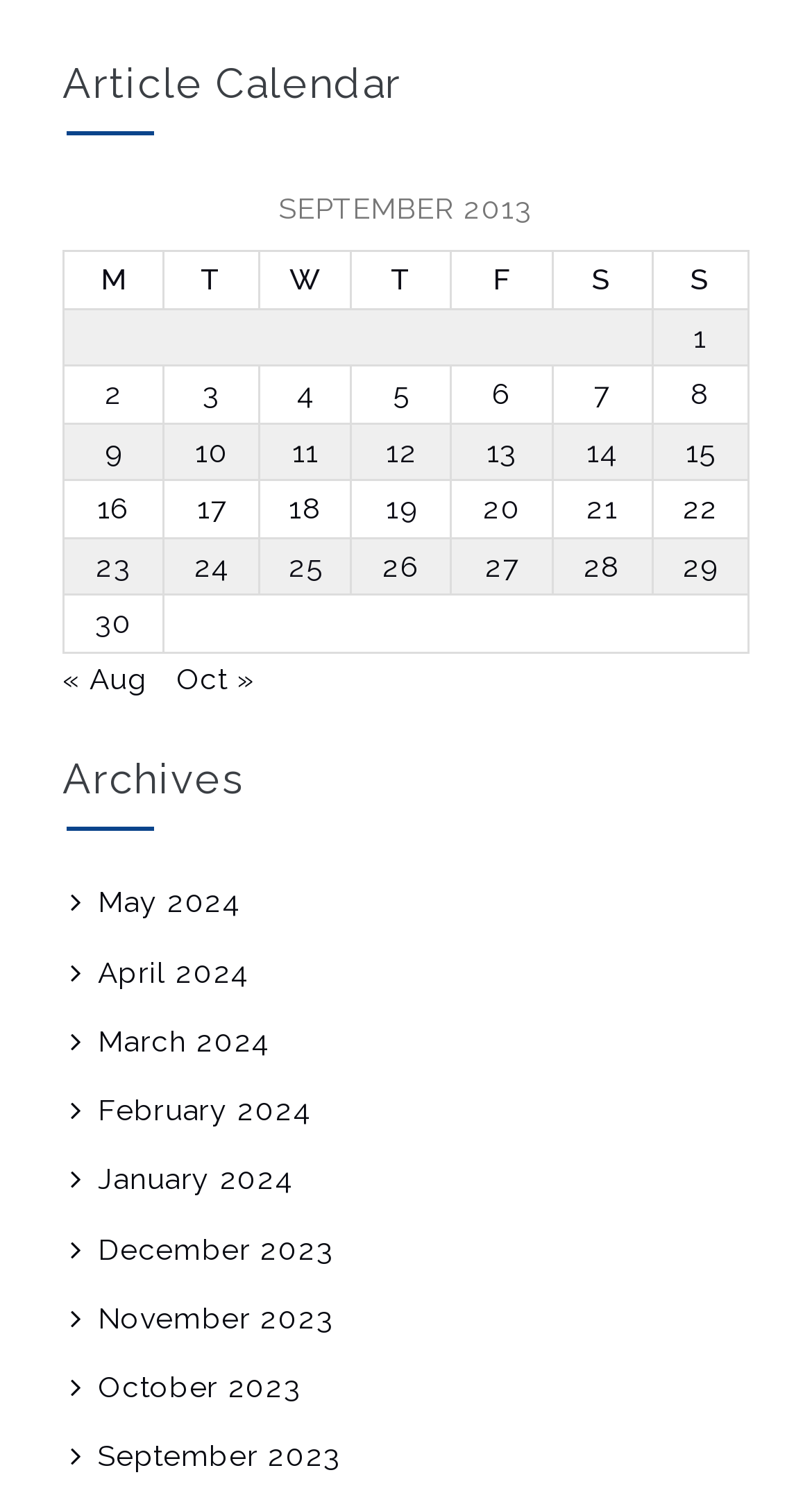What is the previous month?
Please respond to the question with a detailed and informative answer.

The navigation section has a link '« Aug' which indicates the previous month.